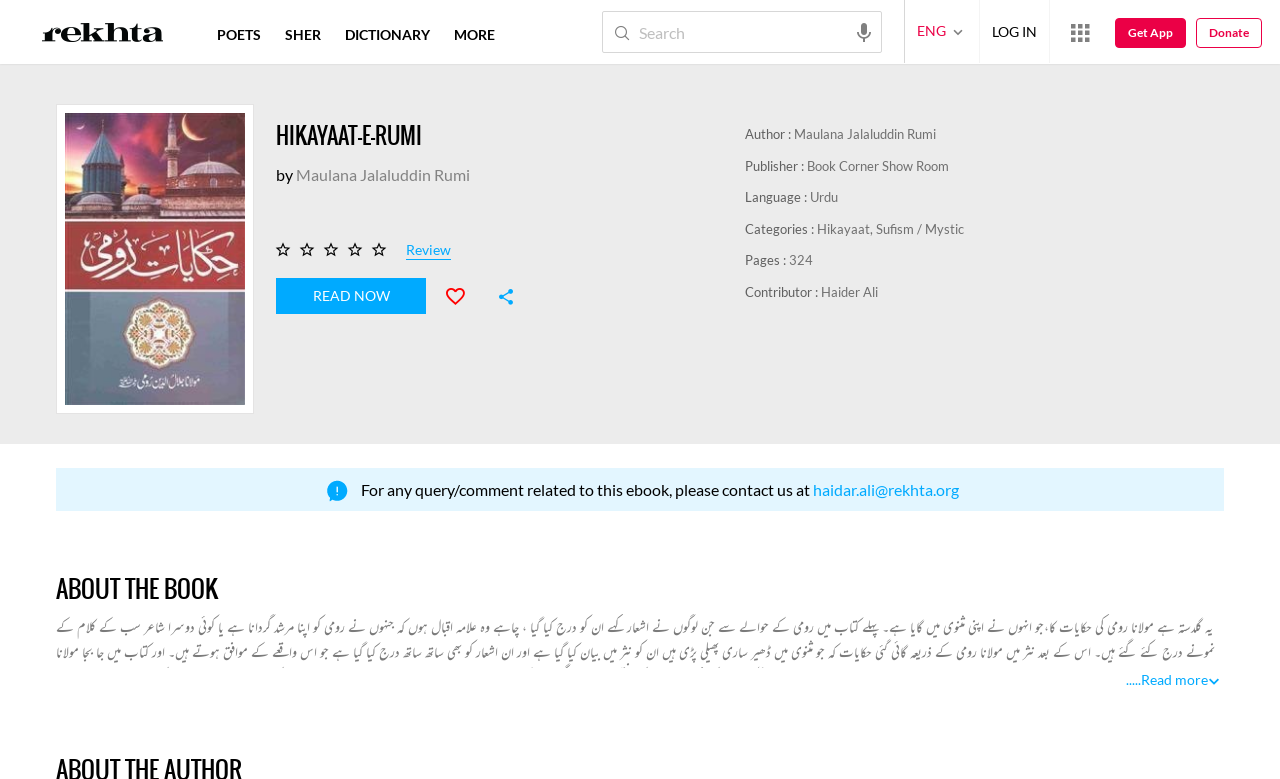What is the publisher of the ebook?
Your answer should be a single word or phrase derived from the screenshot.

Book Corner Show Room